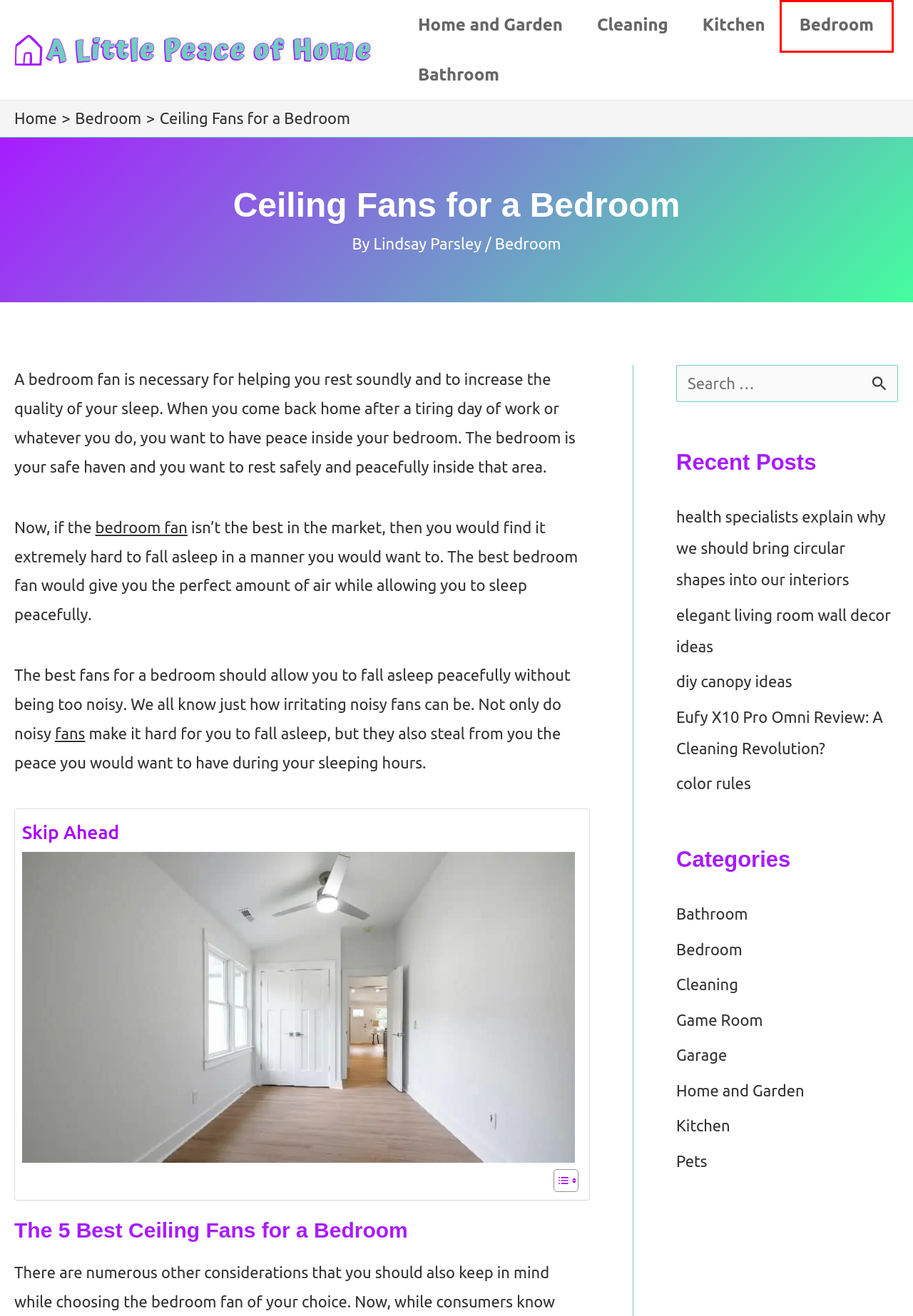Take a look at the provided webpage screenshot featuring a red bounding box around an element. Select the most appropriate webpage description for the page that loads after clicking on the element inside the red bounding box. Here are the candidates:
A. Bathroom Archives
B. color rules
C. Bedroom Archives
D. diy canopy ideas
E. Game Room Archives
F. Home and Garden Archives
G. Eufy X10 Pro Omni Review: A Cleaning Revolution?
H. Kitchen Archives

C